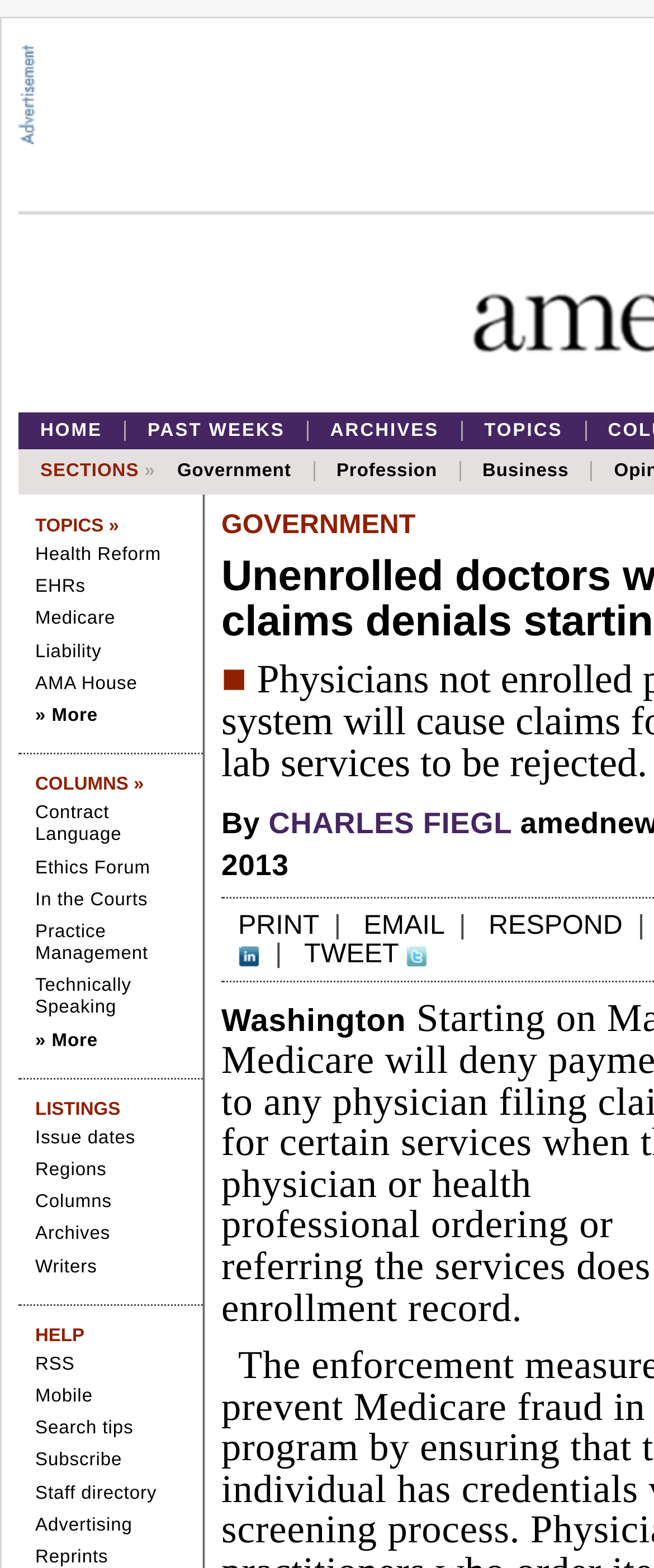Locate the bounding box coordinates of the clickable part needed for the task: "follow on Twitter".

[0.364, 0.604, 0.397, 0.616]